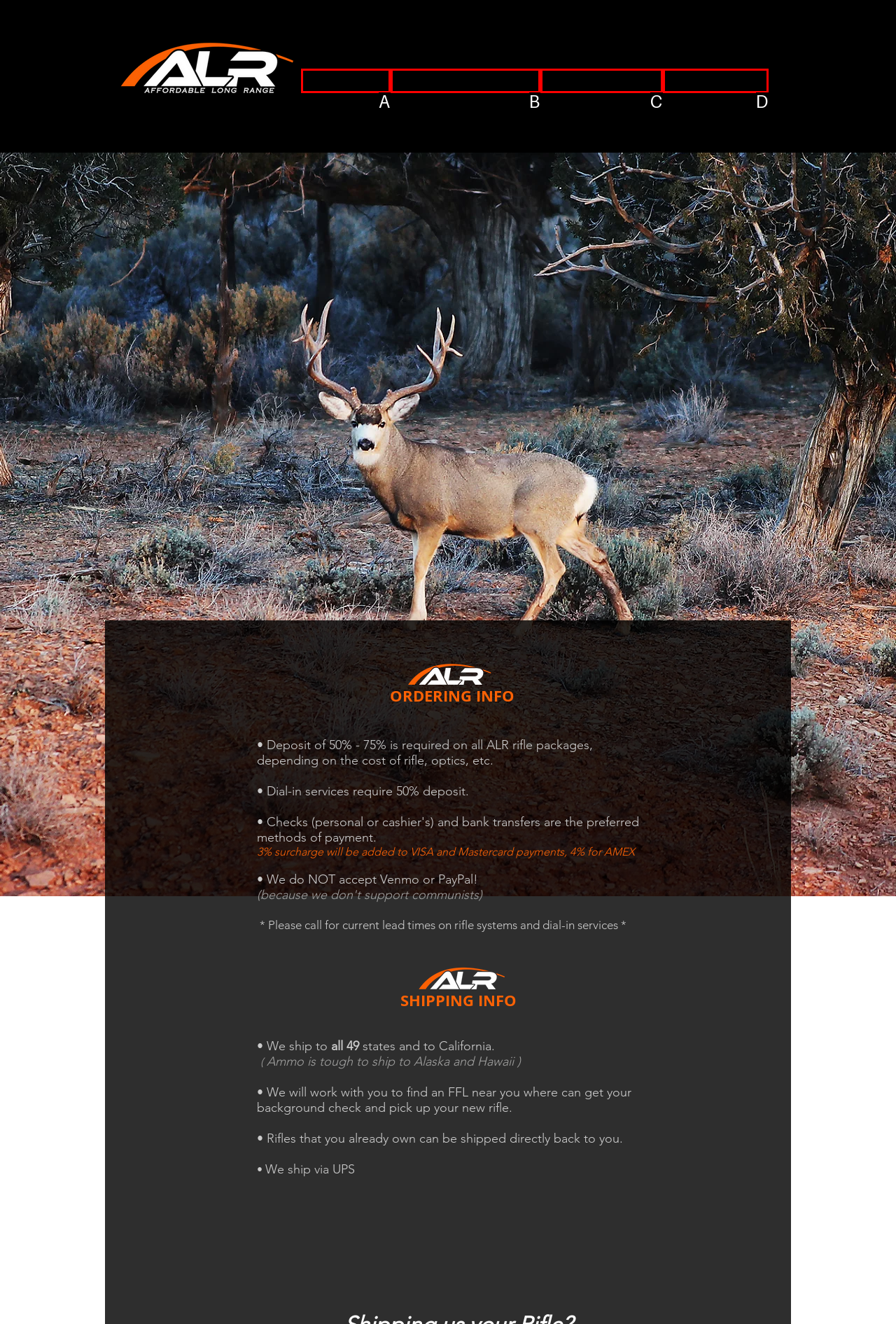From the available choices, determine which HTML element fits this description: CONTACT Respond with the correct letter.

D